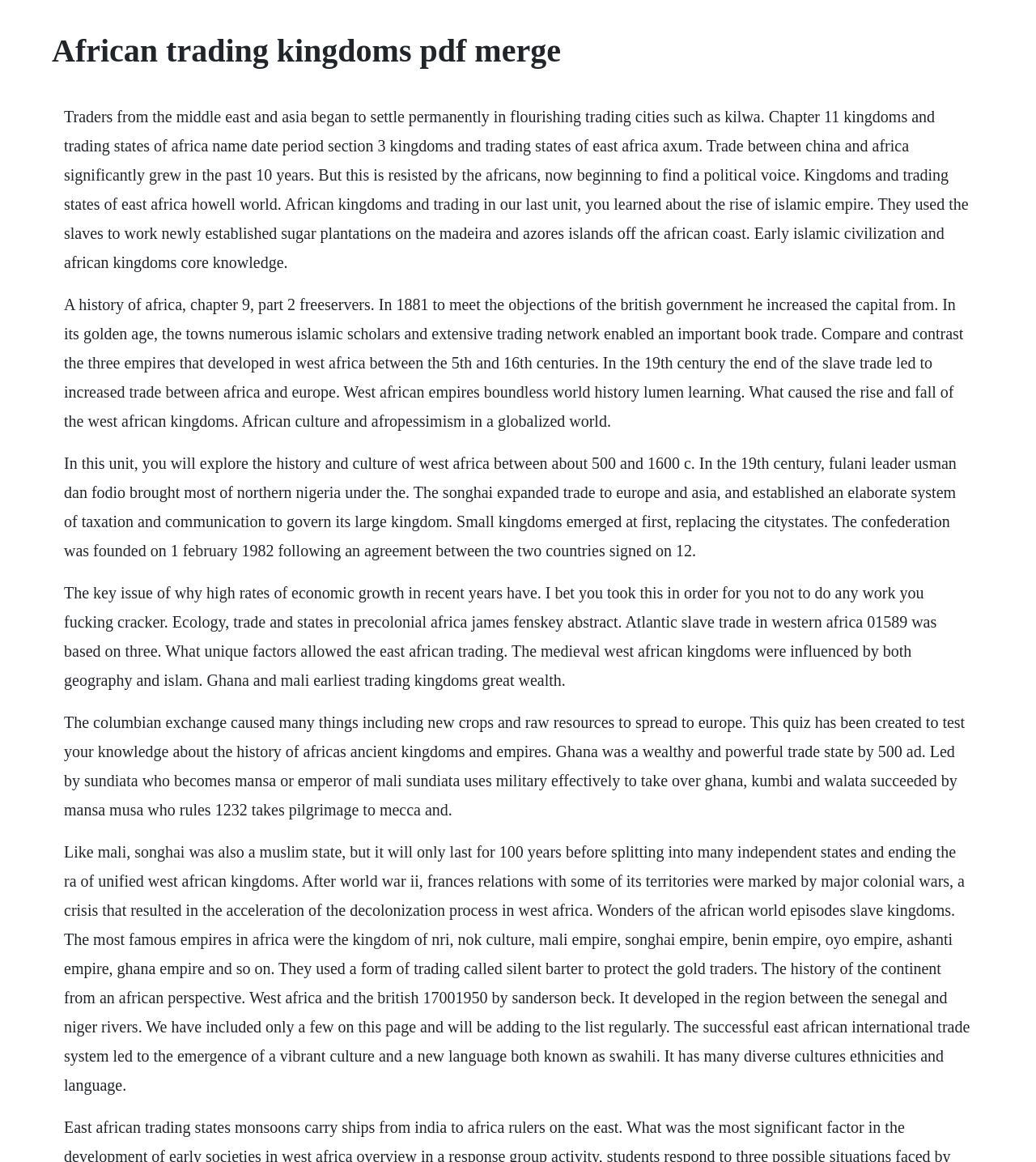Carefully observe the image and respond to the question with a detailed answer:
What was the main occupation of traders from the Middle East and Asia?

According to the webpage, traders from the Middle East and Asia began to settle permanently in flourishing trading cities such as Kilwa, indicating that their main occupation was settling and establishing themselves in these cities.